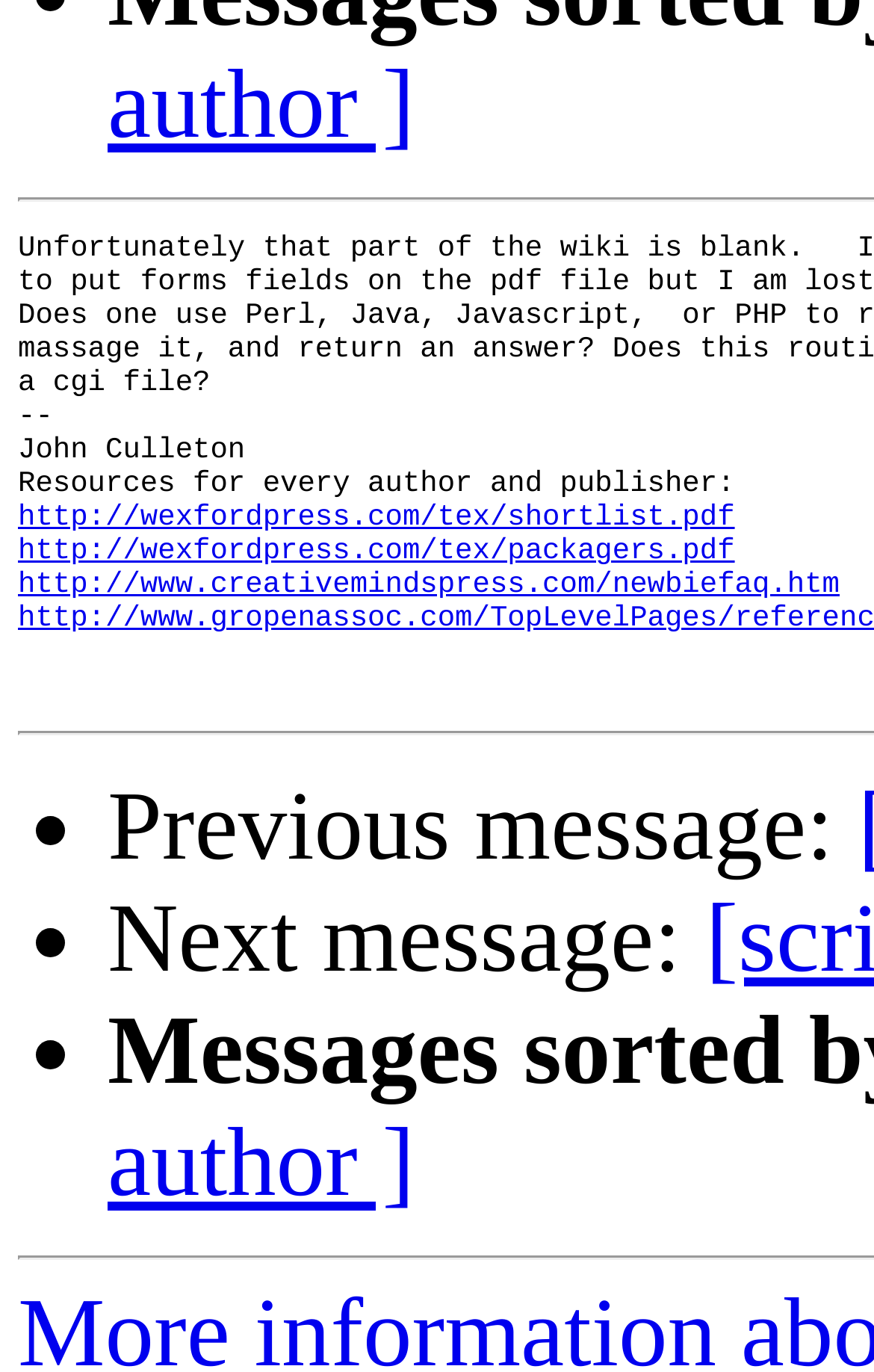Provide the bounding box coordinates of the HTML element this sentence describes: "Awards". The bounding box coordinates consist of four float numbers between 0 and 1, i.e., [left, top, right, bottom].

None